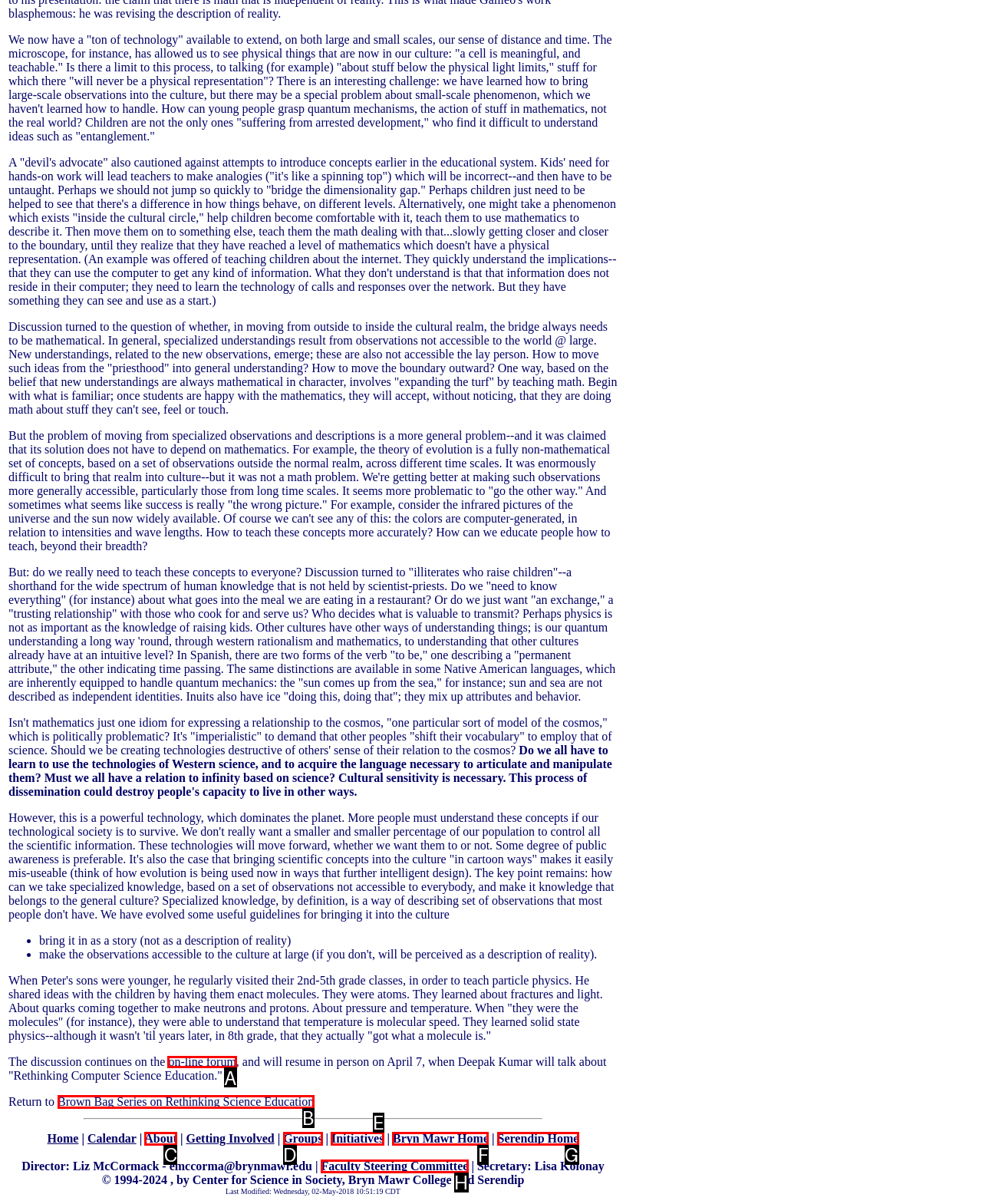Identify the letter of the UI element I need to click to carry out the following instruction: click on the link to on-line forum

A